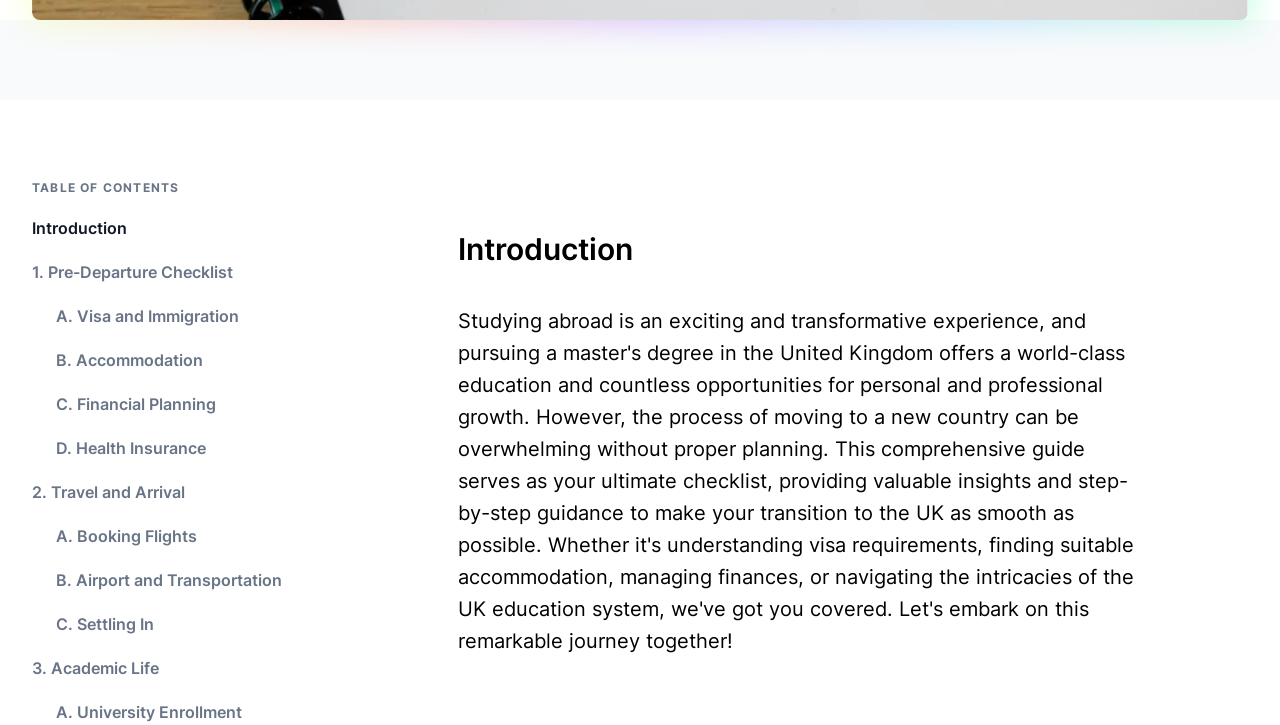How many sections are there in the travel and arrival category? Based on the screenshot, please respond with a single word or phrase.

3